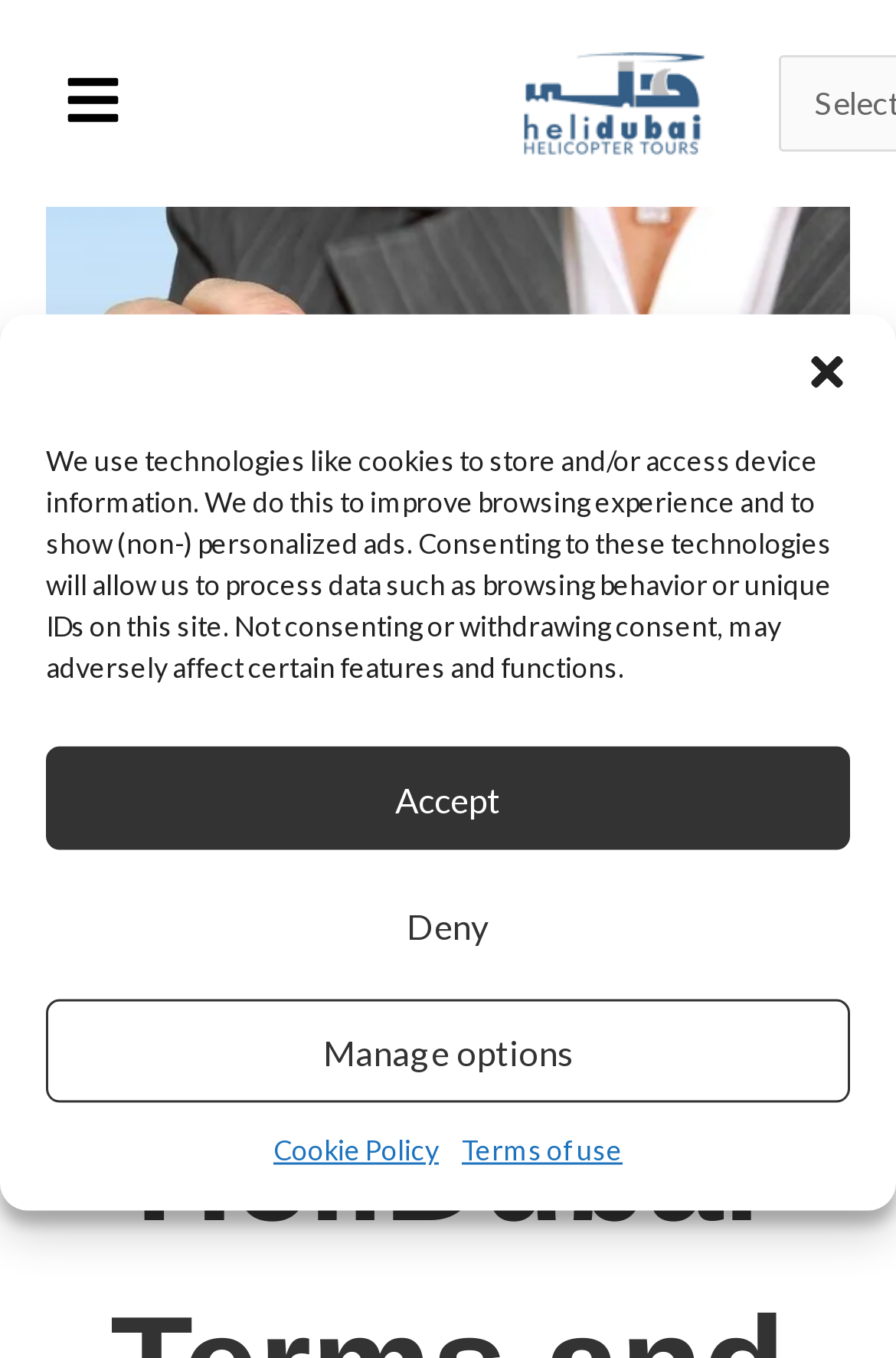Please give the bounding box coordinates of the area that should be clicked to fulfill the following instruction: "View the helicopter tour details". The coordinates should be in the format of four float numbers from 0 to 1, i.e., [left, top, right, bottom].

[0.552, 0.034, 0.819, 0.118]